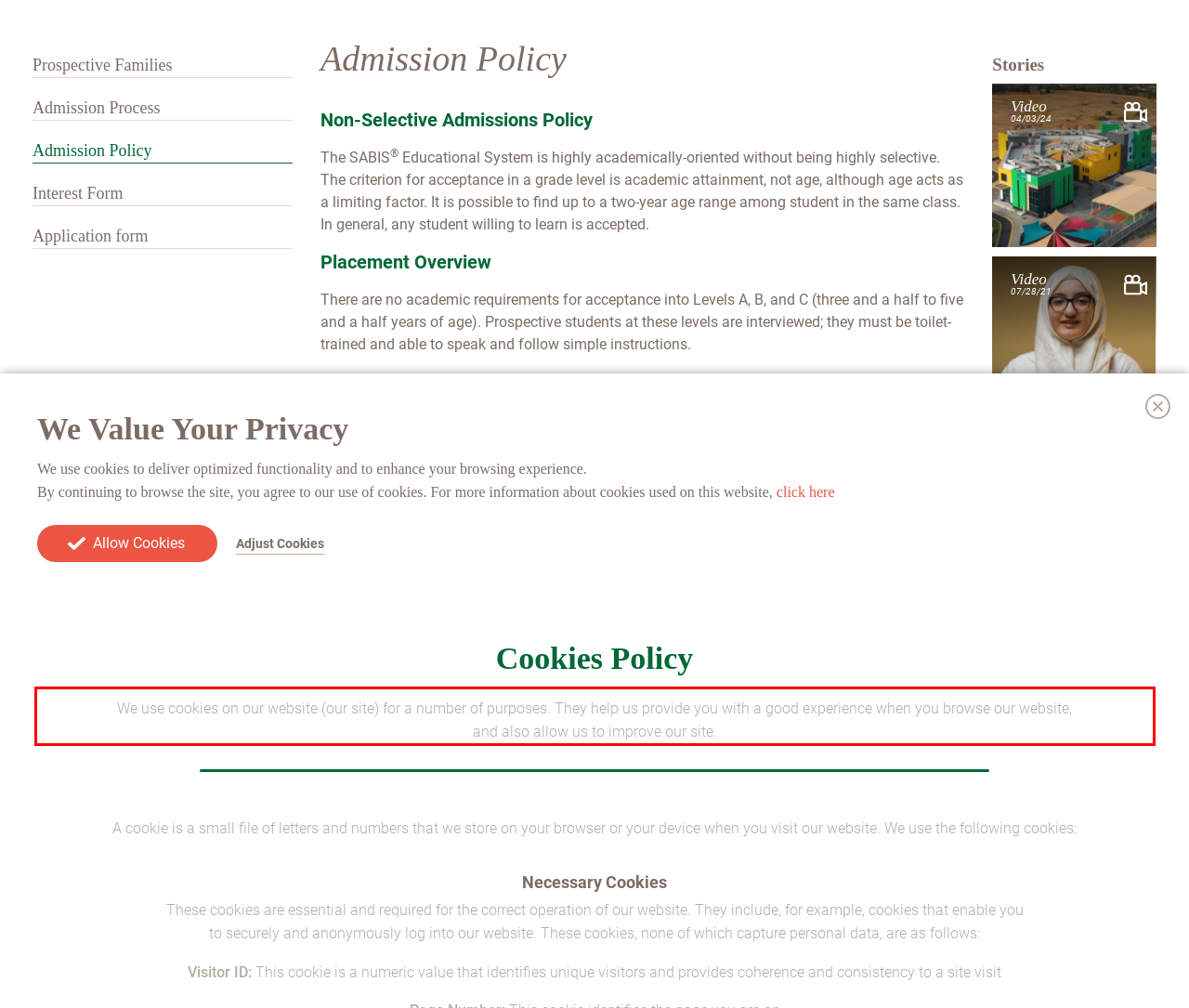There is a UI element on the webpage screenshot marked by a red bounding box. Extract and generate the text content from within this red box.

We use cookies on our website (our site) for a number of purposes. They help us provide you with a good experience when you browse our website, and also allow us to improve our site.